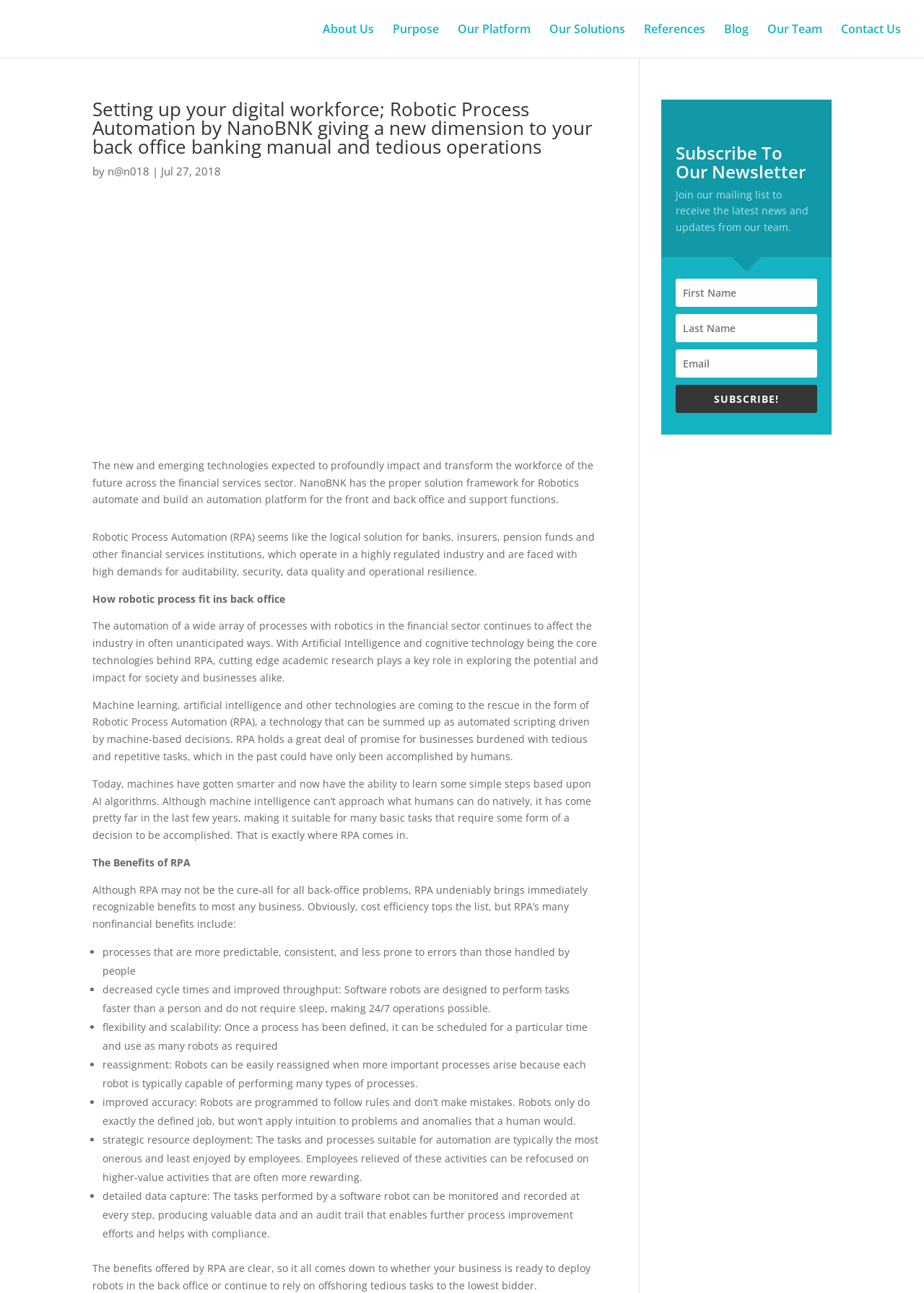Using the webpage screenshot and the element description Contact Us, determine the bounding box coordinates. Specify the coordinates in the format (top-left x, top-left y, bottom-right x, bottom-right y) with values ranging from 0 to 1.

[0.91, 0.018, 0.975, 0.045]